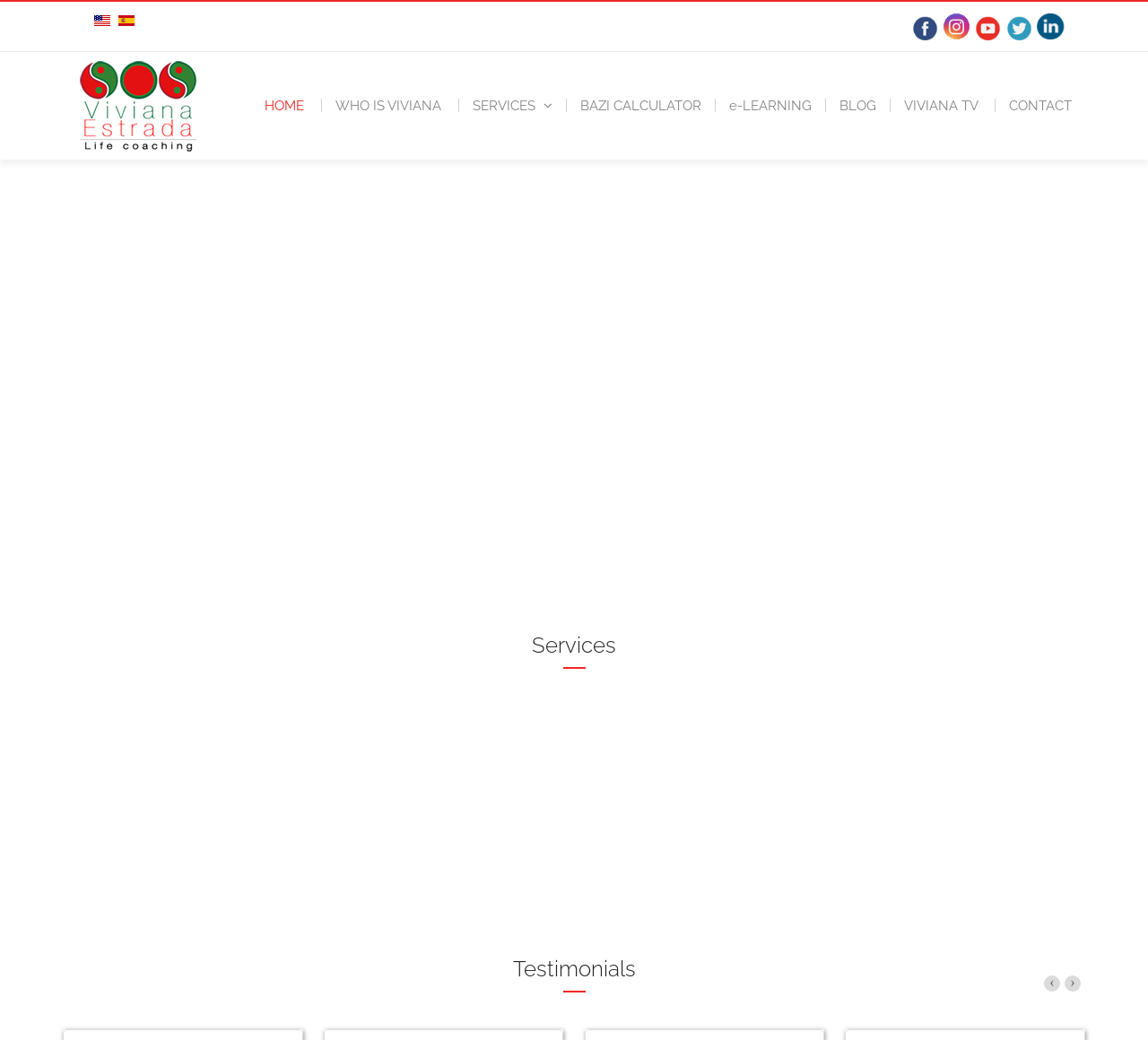From the image, can you give a detailed response to the question below:
How many social media links are there?

I counted the number of social media links by looking at the links with text 'Logo Facebook Viviana Estrada', 'Logo Instagram Viviana Estrada', 'YouTube Viviana Estrada', 'Twitter Viviana Estrada', and 'Linkedin Viviana Estrada'.